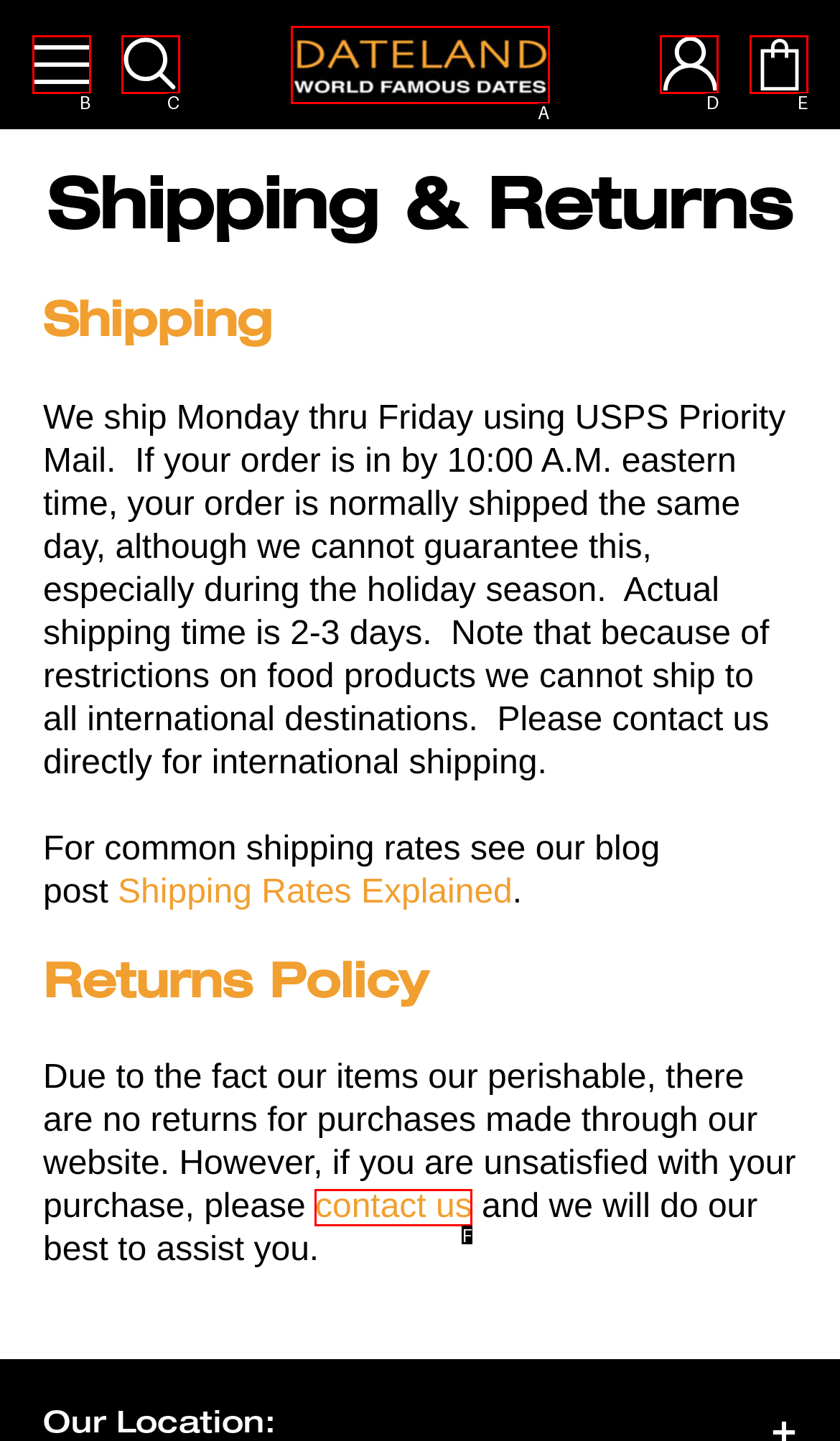Identify the UI element that best fits the description: contact us
Respond with the letter representing the correct option.

F